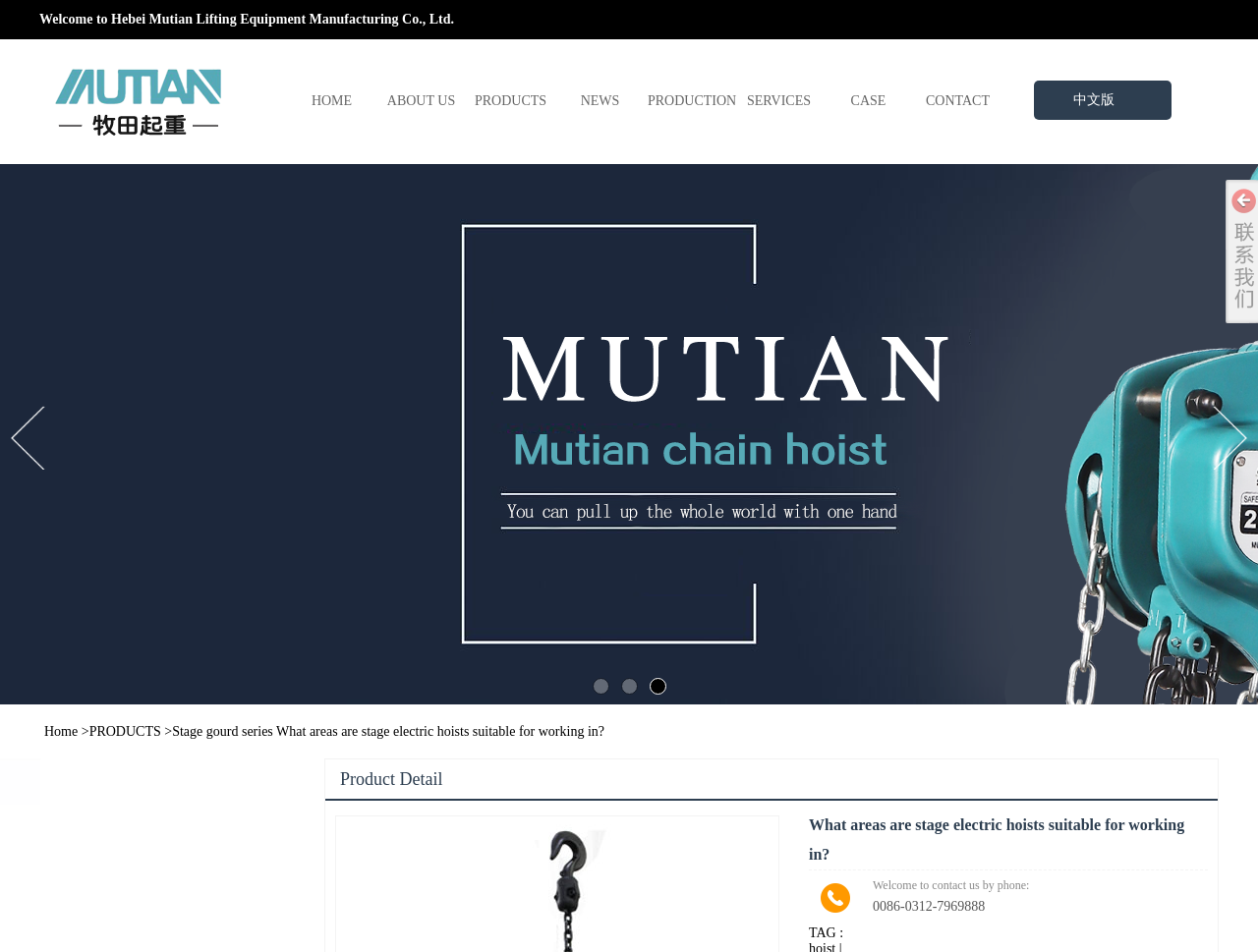Please predict the bounding box coordinates of the element's region where a click is necessary to complete the following instruction: "View the PRODUCT DETAILS". The coordinates should be represented by four float numbers between 0 and 1, i.e., [left, top, right, bottom].

[0.259, 0.798, 0.968, 0.841]